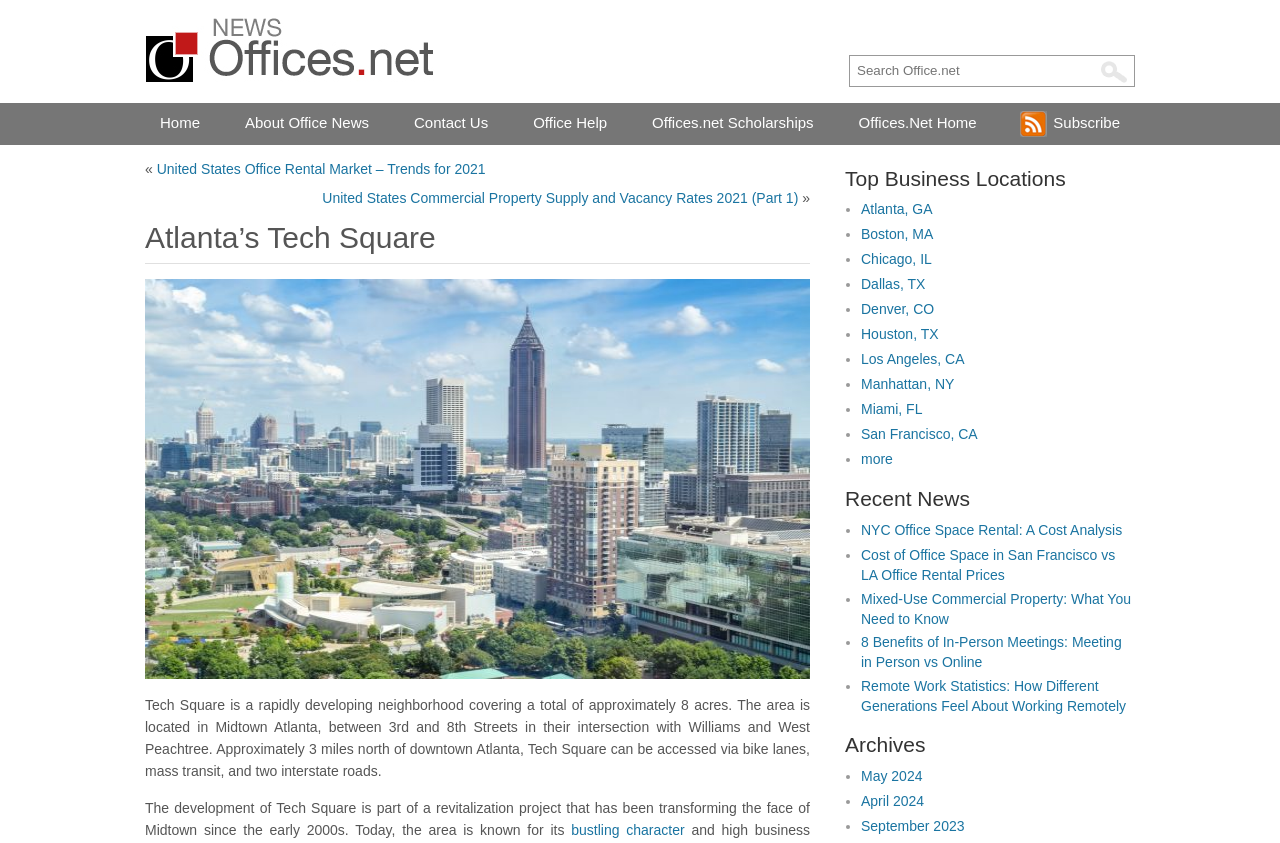Can you look at the image and give a comprehensive answer to the question:
How many business locations are listed?

The list of business locations can be found under the heading 'Top Business Locations'. There are 10 locations listed, including Atlanta, GA, Boston, MA, Chicago, IL, and others.